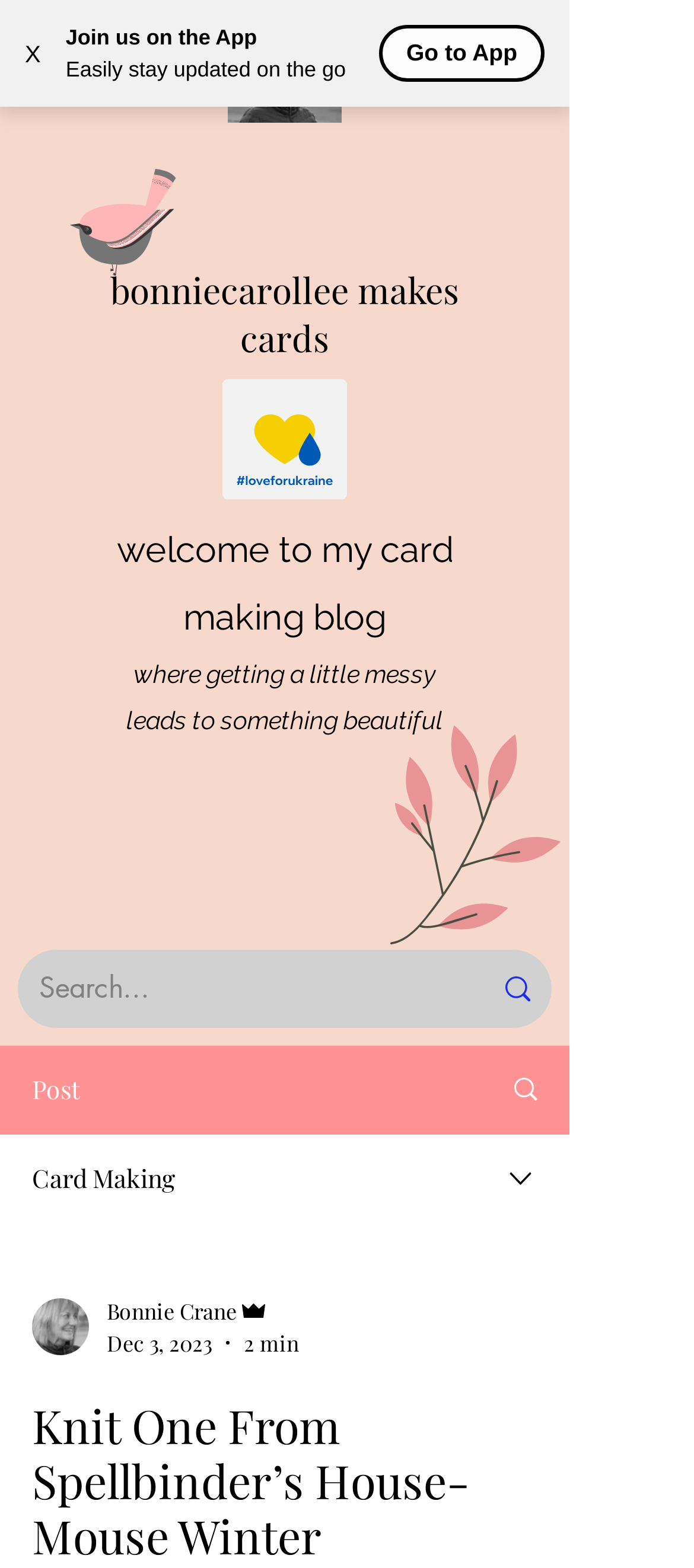What is the purpose of the button with the text 'Open navigation menu'?
Look at the image and respond with a single word or a short phrase.

To open a navigation menu